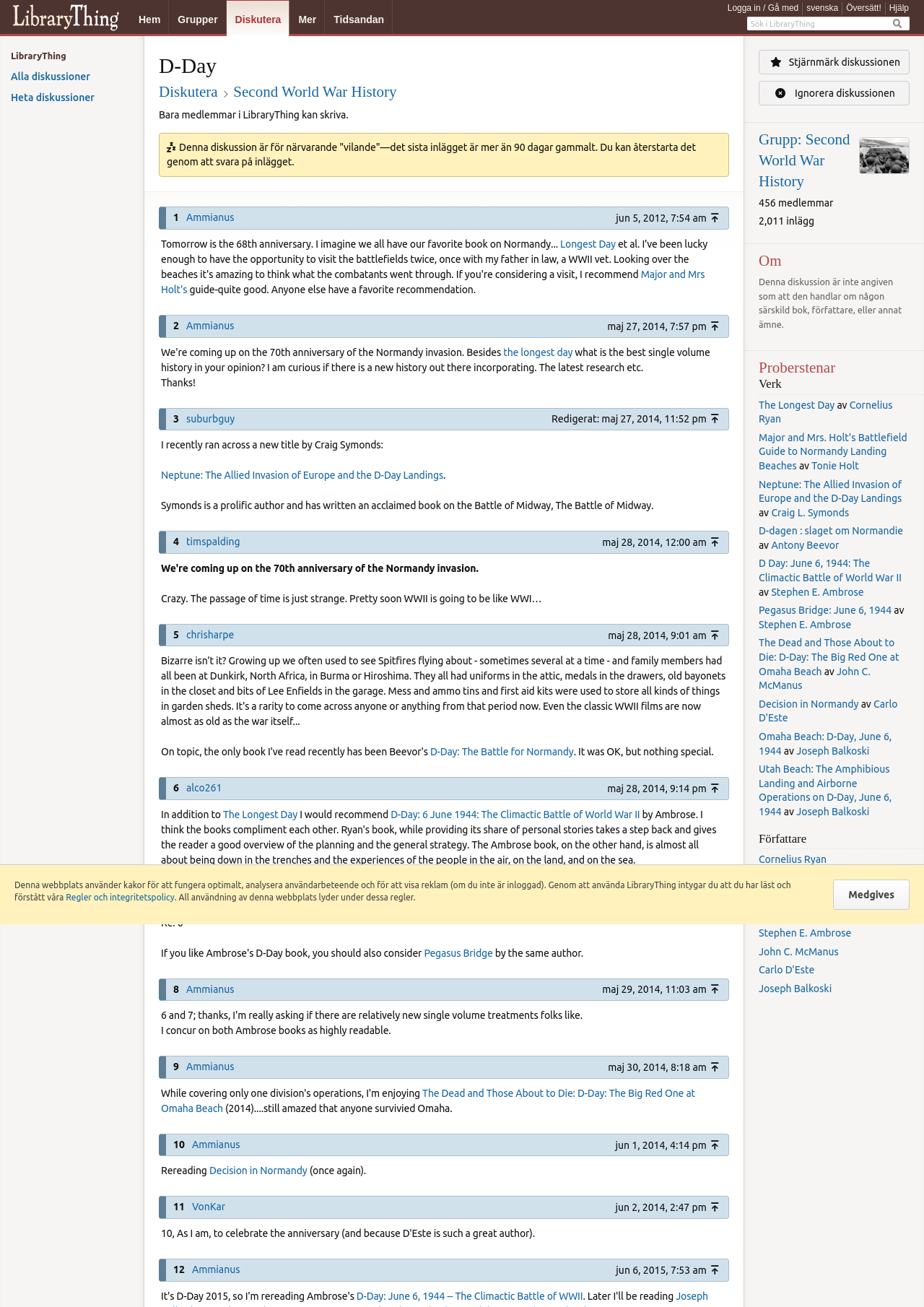Please identify the bounding box coordinates of the clickable area that will fulfill the following instruction: "Search in LibraryThing". The coordinates should be in the format of four float numbers between 0 and 1, i.e., [left, top, right, bottom].

[0.808, 0.013, 0.984, 0.023]